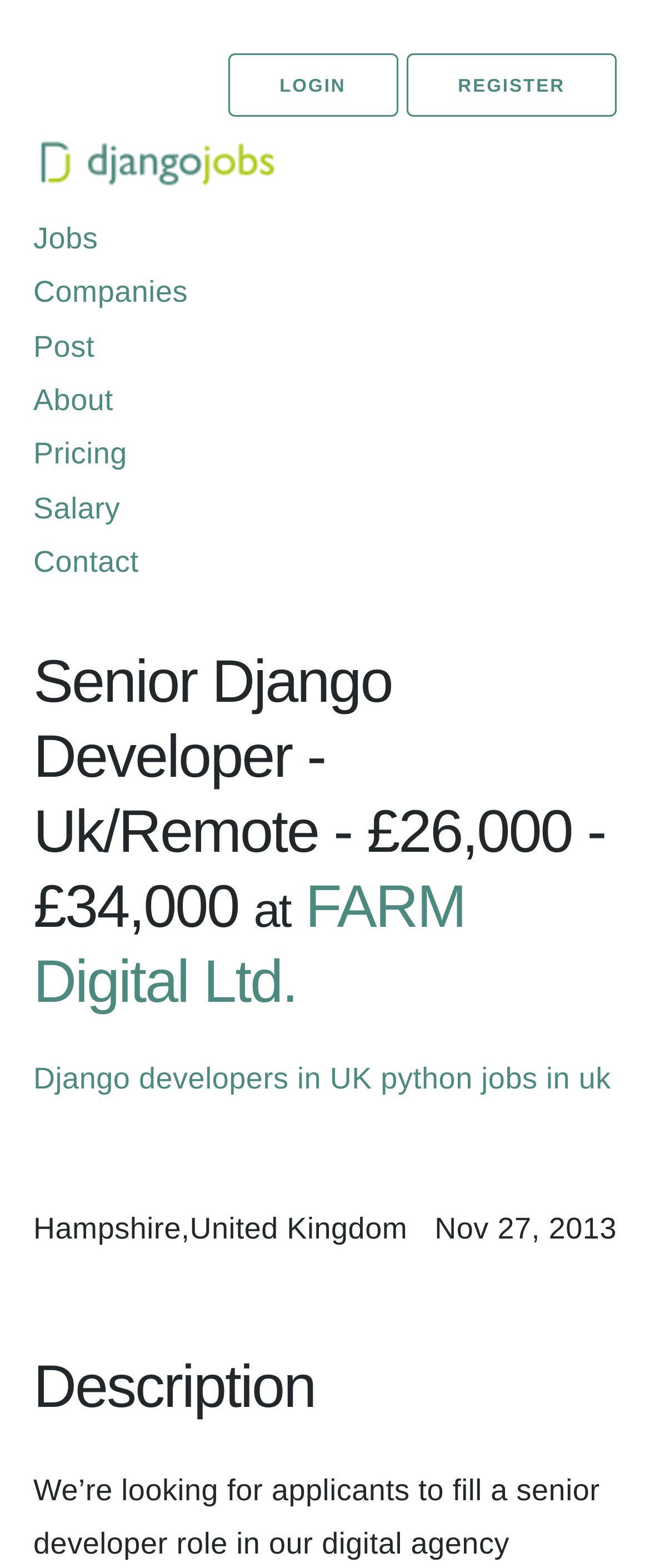Please determine the bounding box of the UI element that matches this description: Academic Freedom. The coordinates should be given as (top-left x, top-left y, bottom-right x, bottom-right y), with all values between 0 and 1.

None